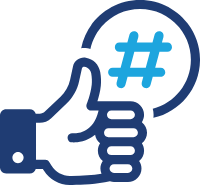What is the purpose of tailored campaigns in social media?
From the details in the image, provide a complete and detailed answer to the question.

The image underlines the importance of tailored campaigns that resonate with audiences where they are most active, emphasizing the need for campaigns to be tailored to specific audiences in order to be effective in social media.